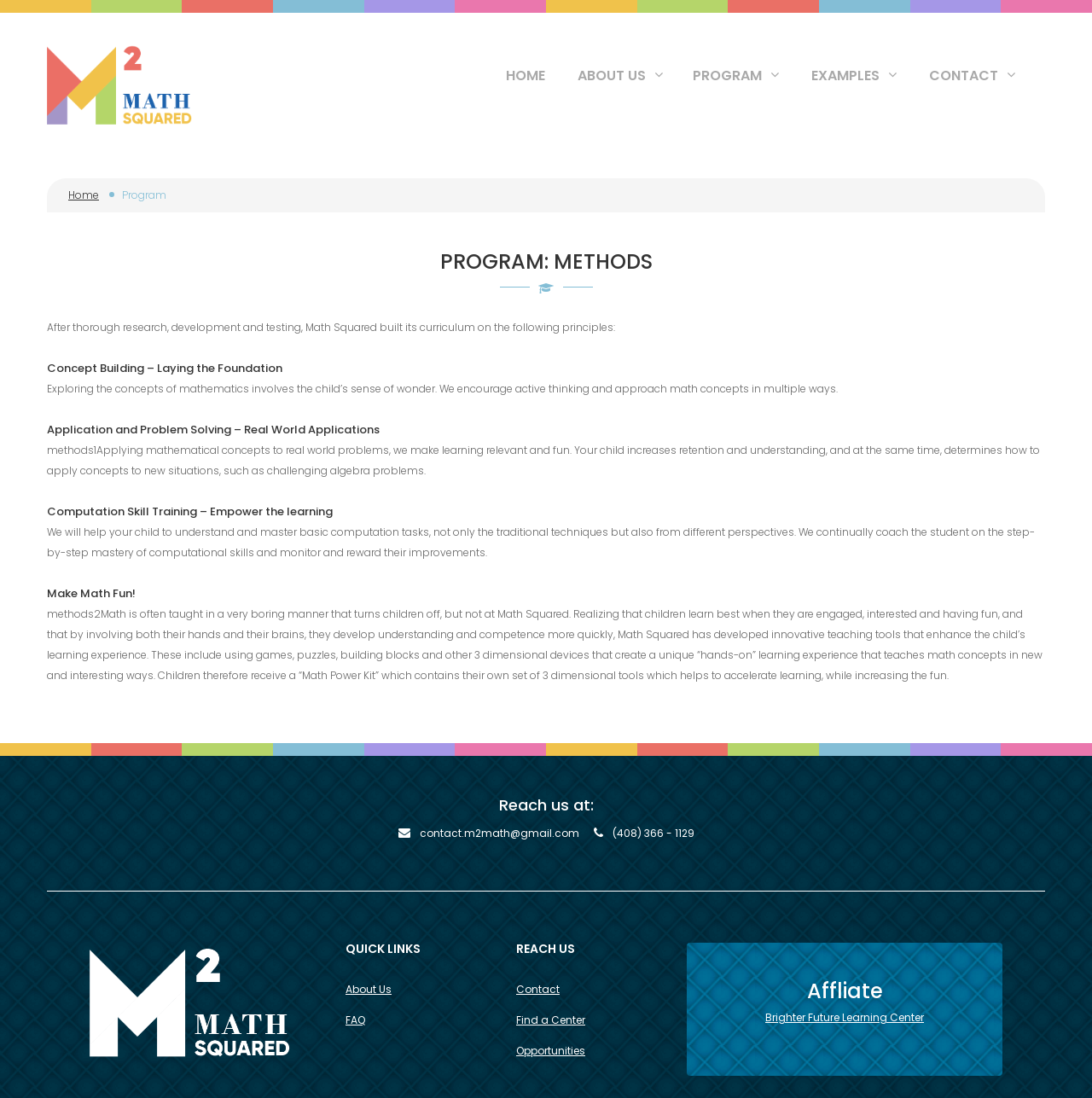Please locate the bounding box coordinates for the element that should be clicked to achieve the following instruction: "Explore the 'RECENT ADDITIONS' section". Ensure the coordinates are given as four float numbers between 0 and 1, i.e., [left, top, right, bottom].

None